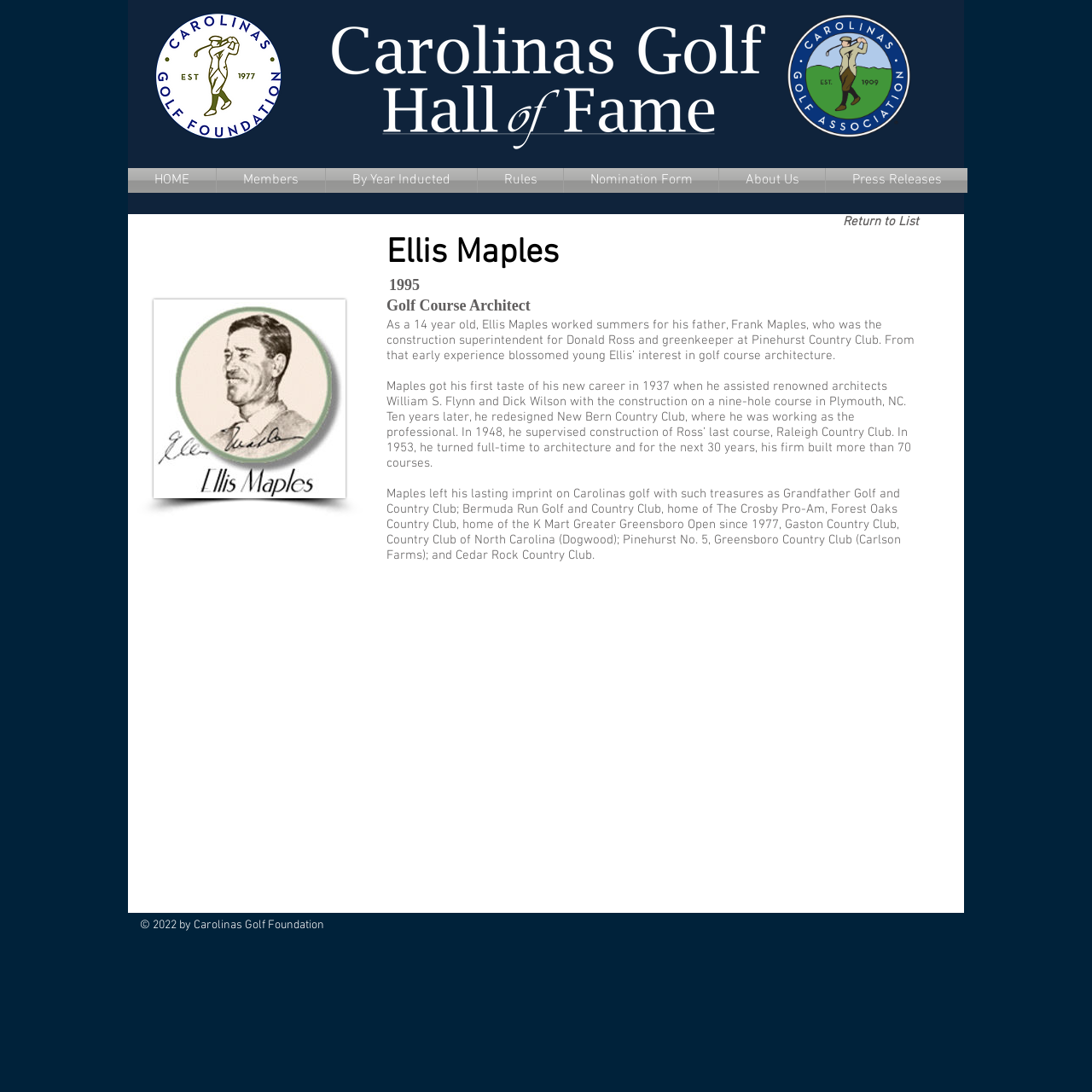Select the bounding box coordinates of the element I need to click to carry out the following instruction: "Go to the About Us page".

[0.659, 0.154, 0.755, 0.177]